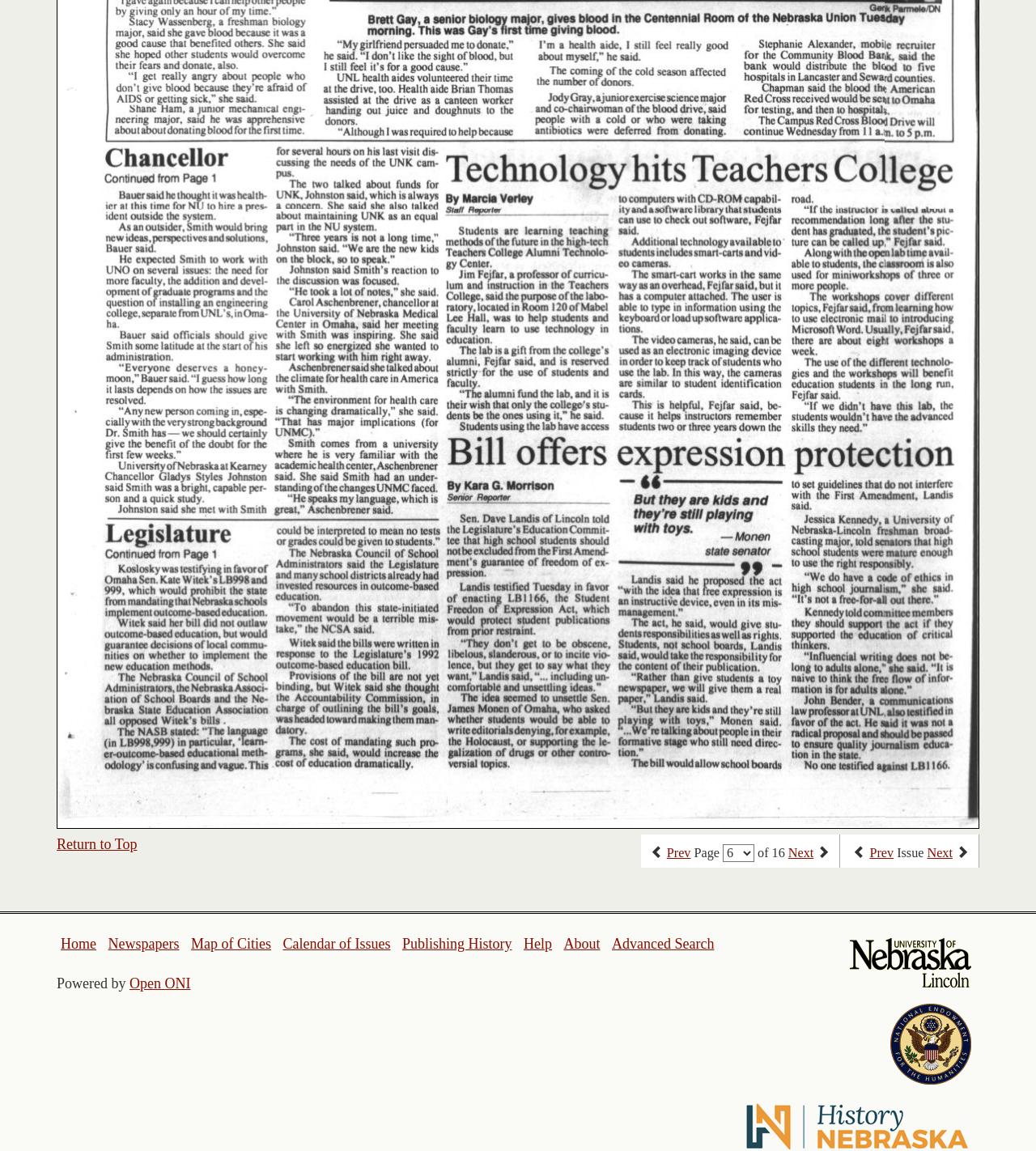How many navigation links are there?
Examine the image closely and answer the question with as much detail as possible.

I counted the number of links in the navigation section, which includes 'Return to Top', 'Previous page', 'Next page', 'Previous issue', 'Next issue', 'Home', 'Newspapers', 'Map of Cities', 'Calendar of Issues', 'Publishing History', 'Help', and 'About'.